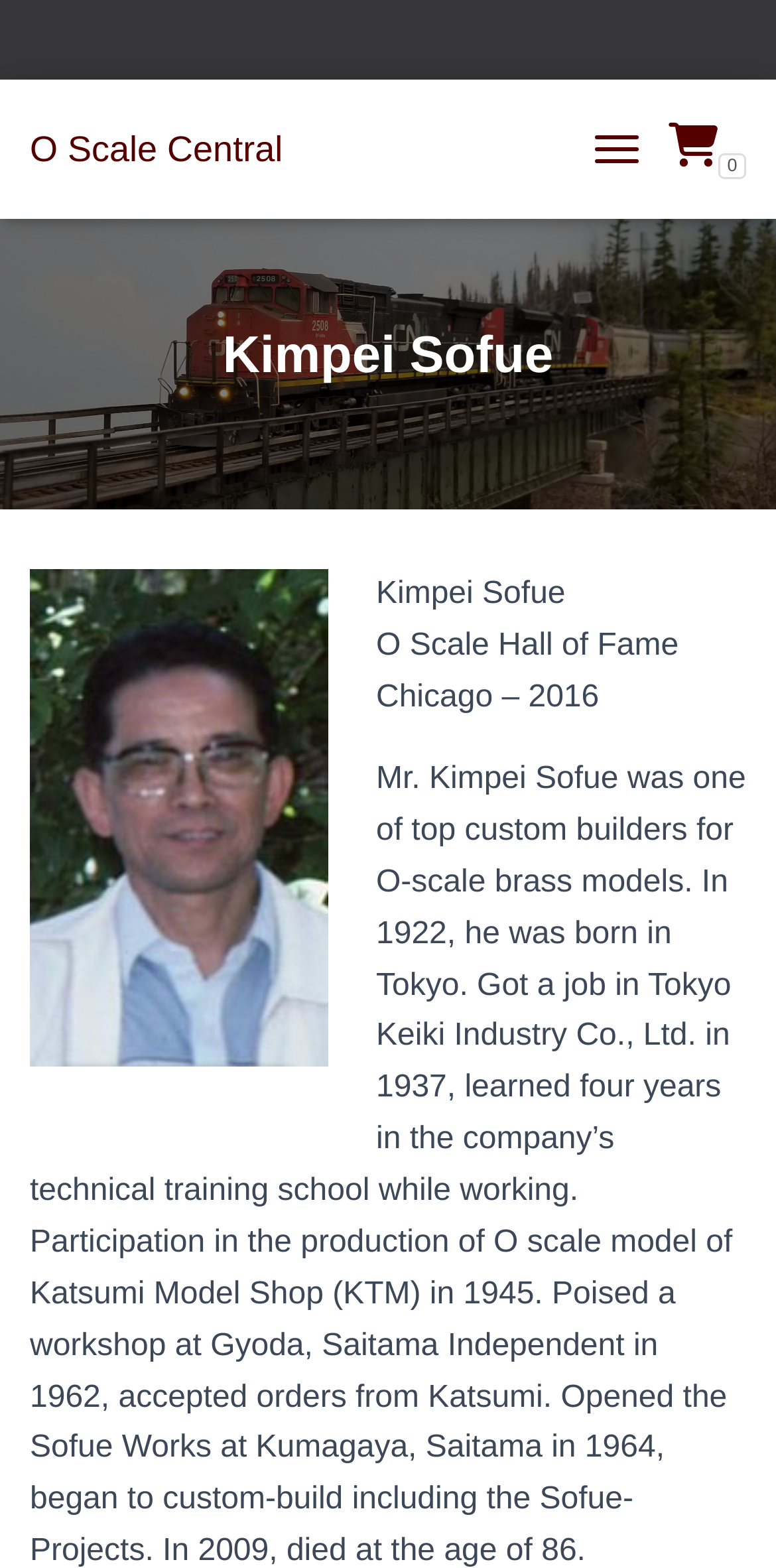Using the description: "title="Home"", identify the bounding box of the corresponding UI element in the screenshot.

None